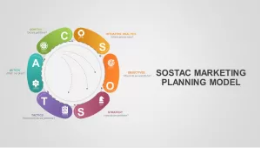Provide a comprehensive description of the image.

The image features a colorful diagram representing the SOSTAC Marketing Planning Model, a framework used for strategic marketing planning. The model is visually structured in a circular format, with distinct segments labeled by the acronym SOSTAC—Situation, Objectives, Strategy, Tactics, Action, and Control. Each segment is visually differentiated with vibrant colors: green, orange, purple, yellow, blue, and red, making it easy to identify each component. Surrounding the central focus of the model, various icons and brief descriptors emphasize key concepts related to each part of the planning process. The caption prominently displays "SOSTAC MARKETING PLANNING MODEL," highlighting its significance in guiding marketers through effective planning and execution. This model is beneficial for businesses aiming to enhance their marketing strategies and achieve defined objectives.